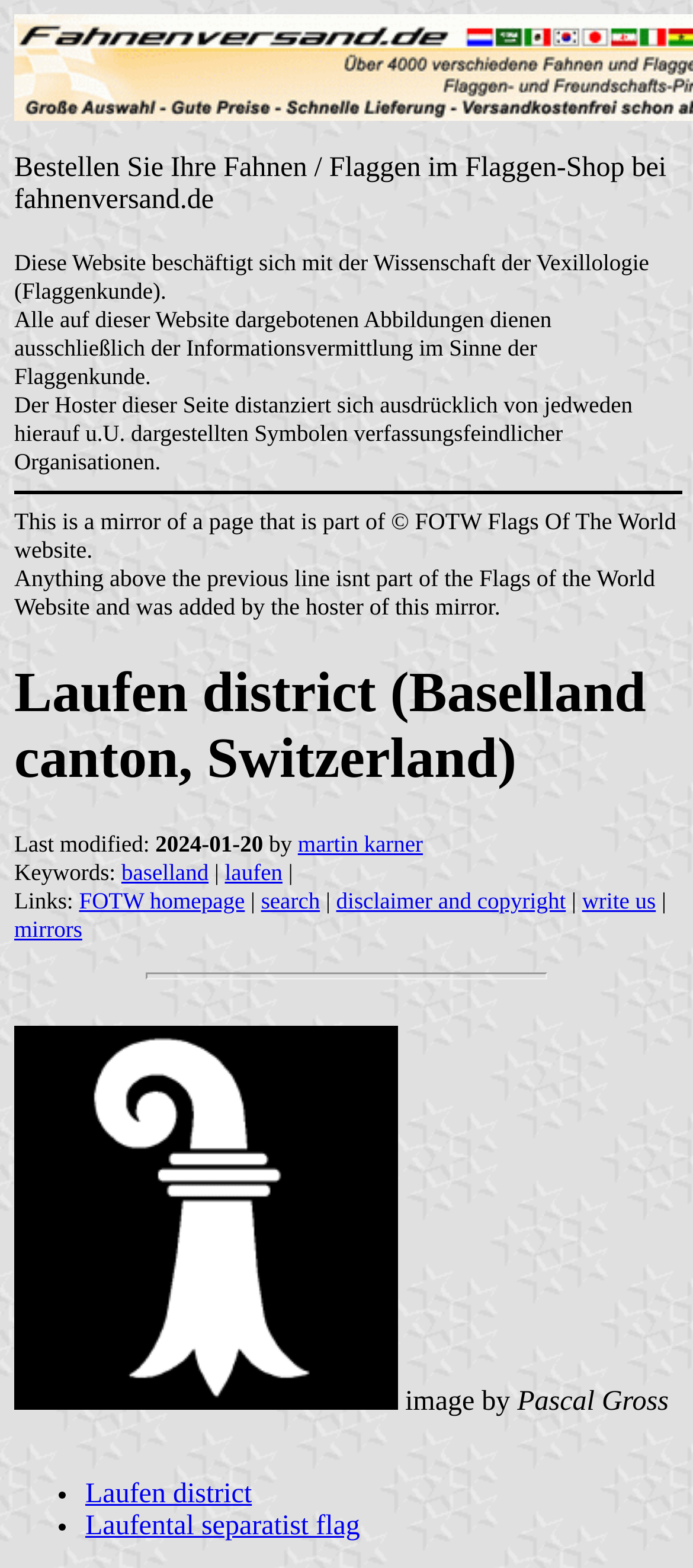What is the purpose of this webpage?
Look at the image and provide a short answer using one word or a phrase.

Information about flags